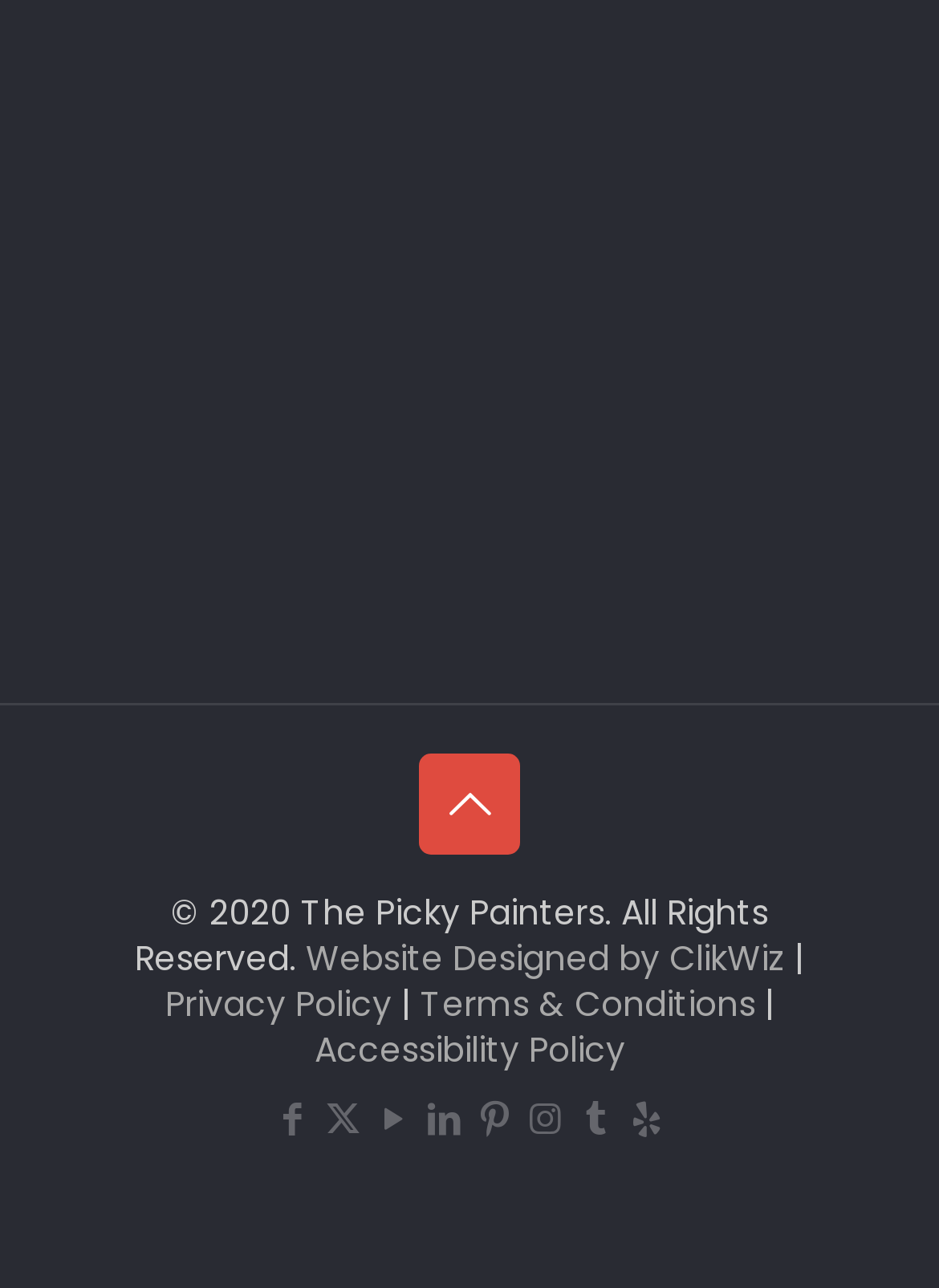How many social media icons are there? Analyze the screenshot and reply with just one word or a short phrase.

7